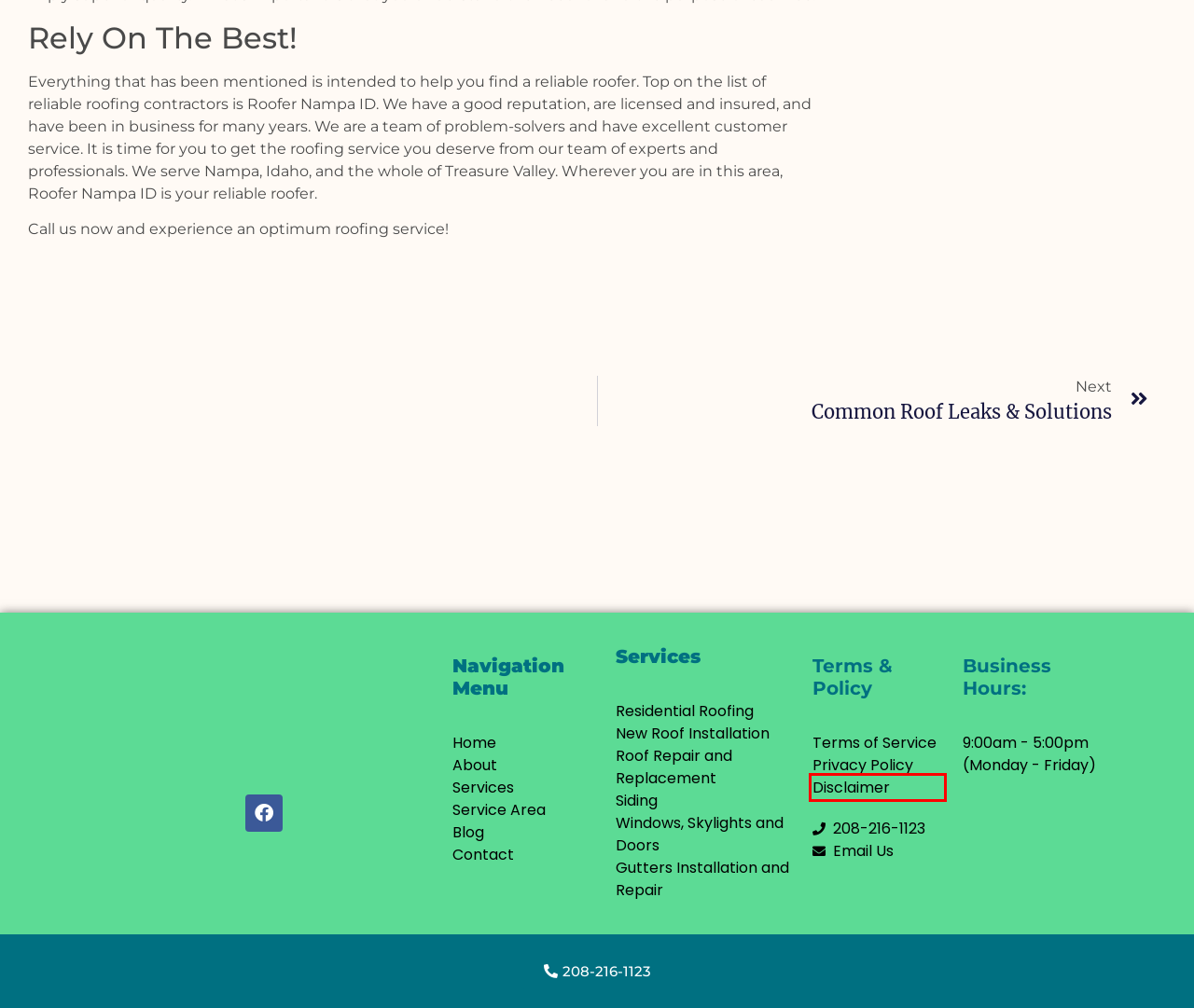Observe the provided screenshot of a webpage that has a red rectangle bounding box. Determine the webpage description that best matches the new webpage after clicking the element inside the red bounding box. Here are the candidates:
A. Gutter Installation and Repair | Roofing Nampa ID
B. New Roof Installation in Nampa, ID | Roofing Nampa ID
C. Disclaimer - Roofers Nampa ID
D. Best Roof Repair and Replacement Service in Nampa, ID
E. Siding Contractor in Nampa | Roofing Nampa ID
F. Windows, Skylights and Doors | Roofing Nampa ID
G. Terms of Service - Roofers Nampa ID
H. Privacy Policy - Roofers Nampa ID

C